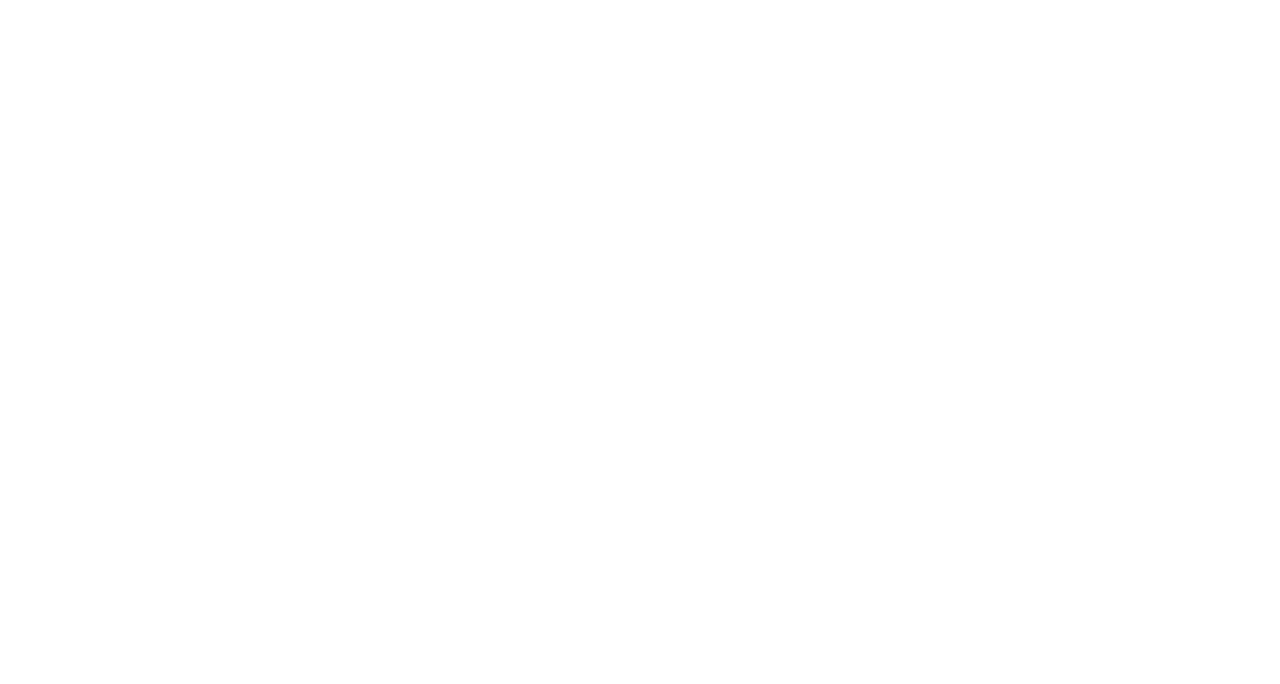Please determine the bounding box coordinates for the element with the description: "News Feed".

[0.357, 0.701, 0.422, 0.725]